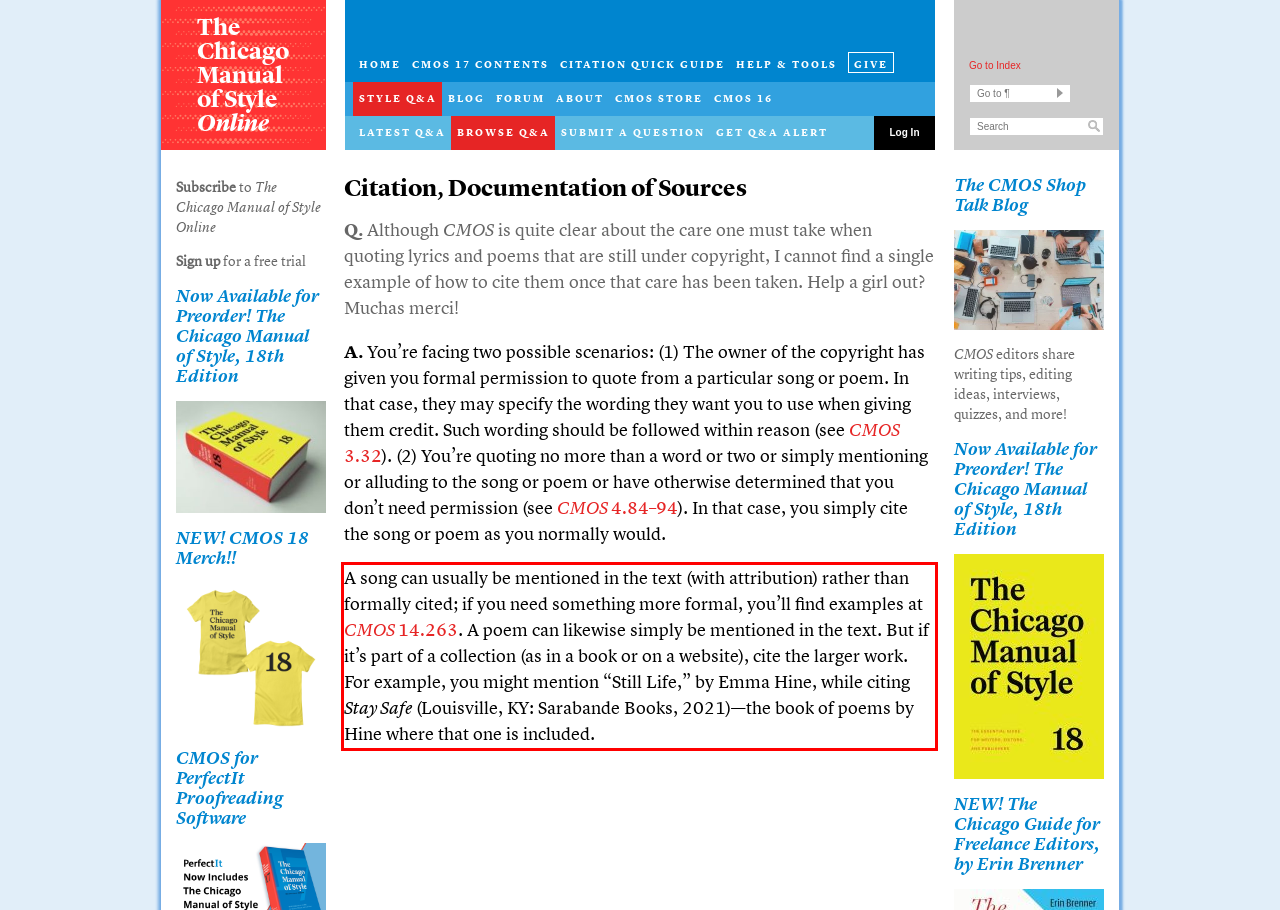Identify the red bounding box in the webpage screenshot and perform OCR to generate the text content enclosed.

A song can usually be mentioned in the text (with attribution) rather than formally cited; if you need something more formal, you’ll find examples at CMOS 14.263. A poem can likewise simply be mentioned in the text. But if it’s part of a collection (as in a book or on a website), cite the larger work. For example, you might mention “Still Life,” by Emma Hine, while citing Stay Safe (Louisville, KY: Sarabande Books, 2021)—the book of poems by Hine where that one is included.